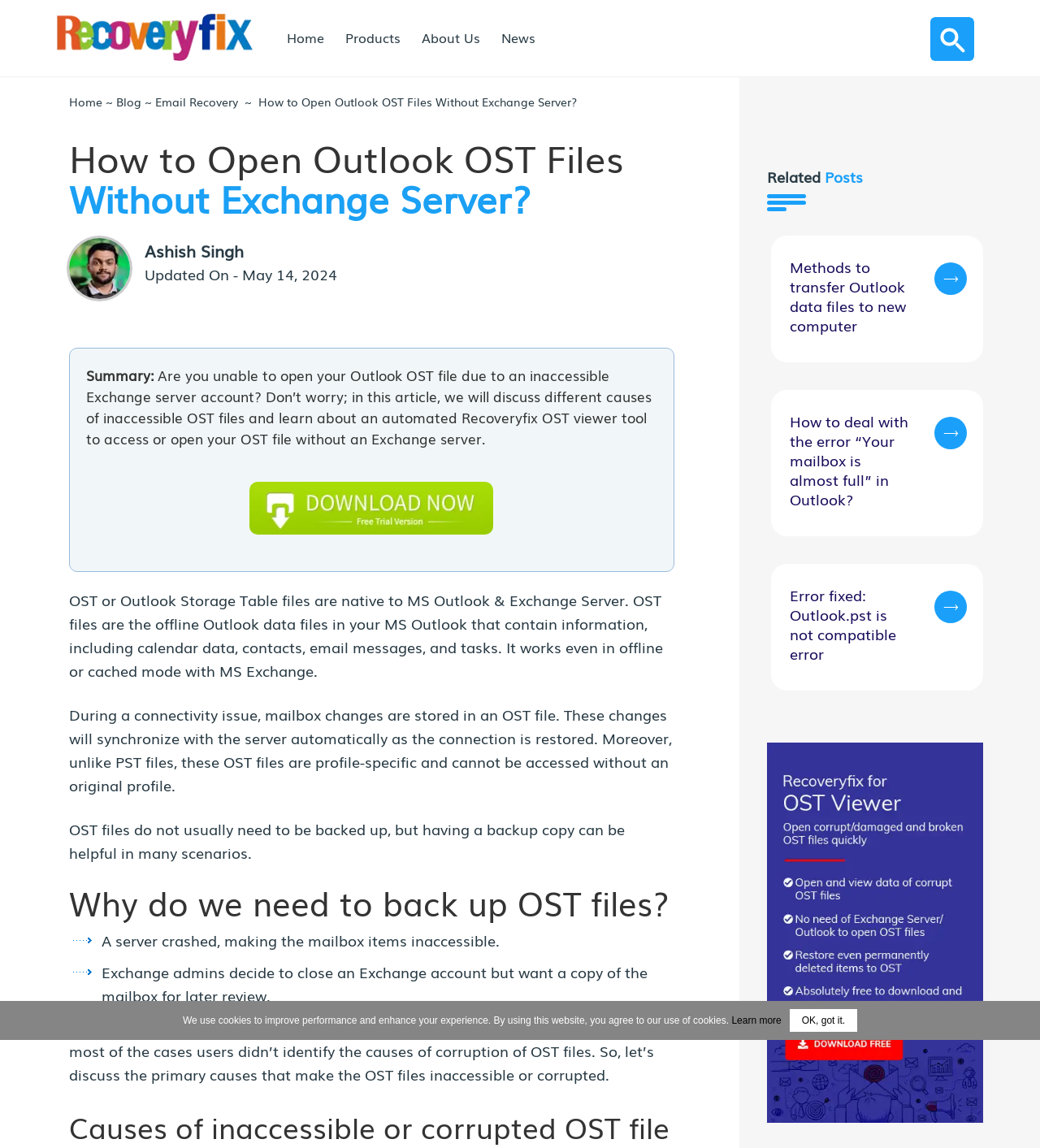Please find and report the bounding box coordinates of the element to click in order to perform the following action: "Learn more about the website's cookie policy". The coordinates should be expressed as four float numbers between 0 and 1, in the format [left, top, right, bottom].

[0.703, 0.884, 0.751, 0.894]